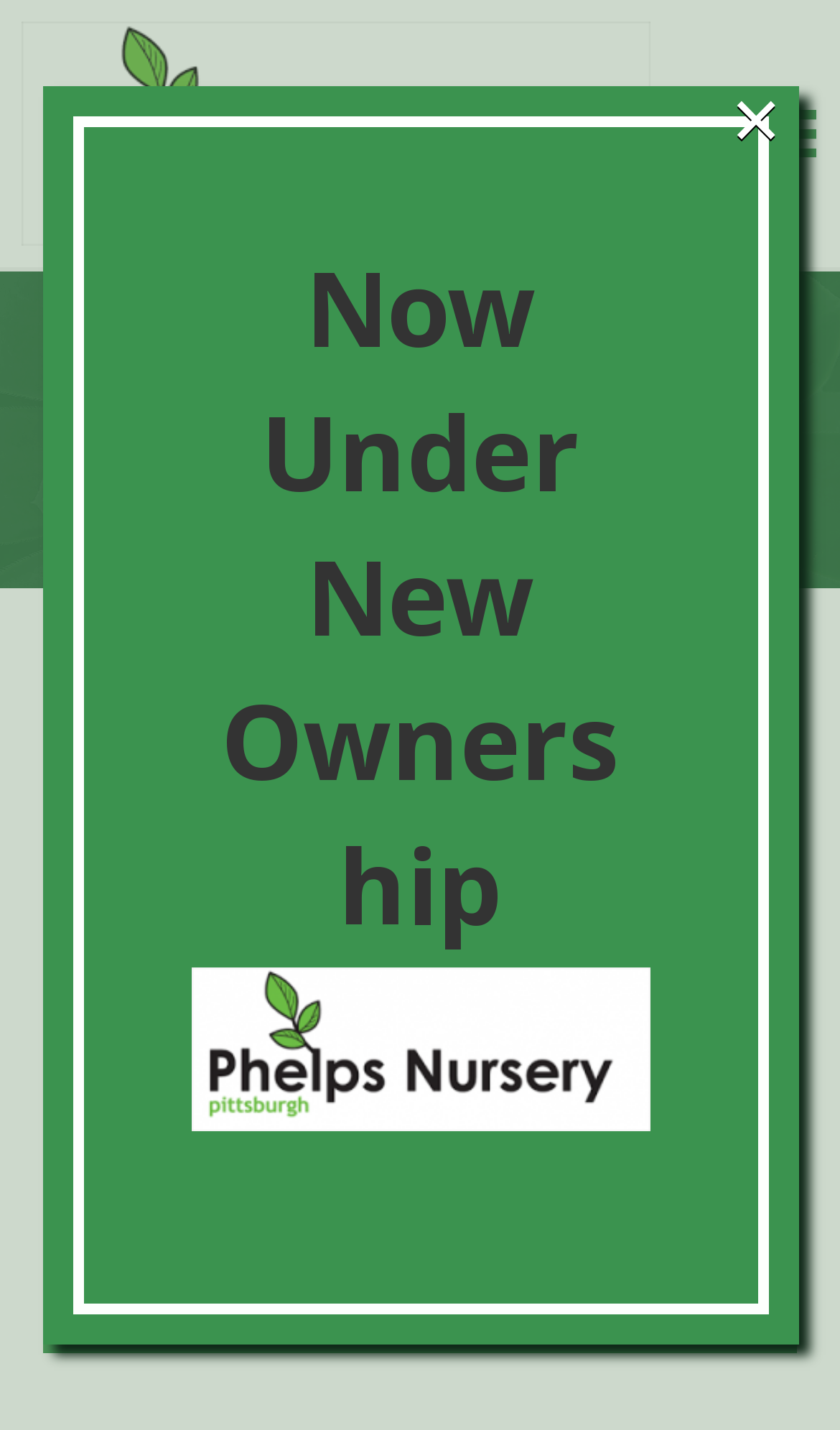What is the material mentioned after TOPSOIL?
Based on the screenshot, answer the question with a single word or phrase.

MUSHROOM MANURE COMPOST